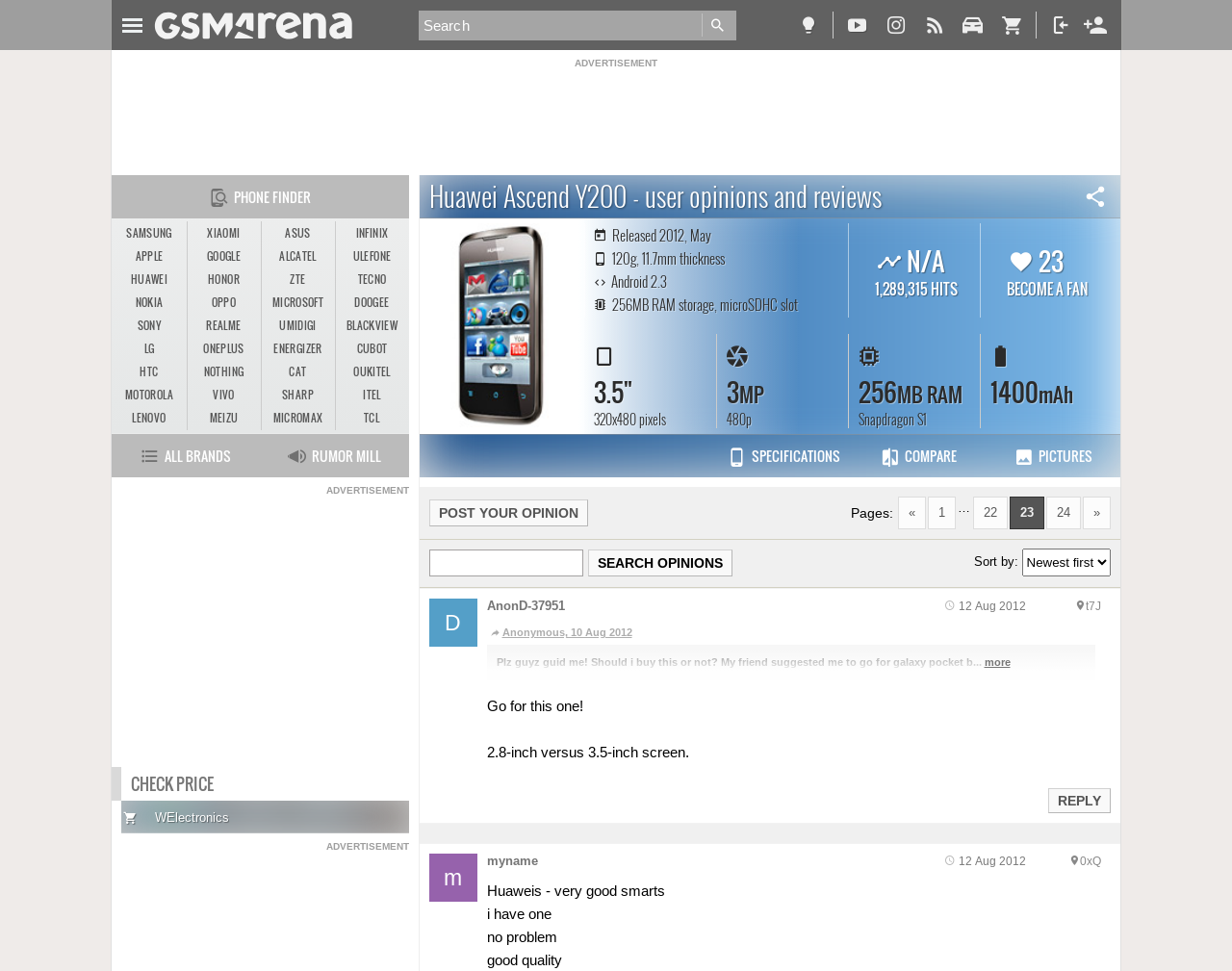Give a one-word or one-phrase response to the question:
What is the release year of the phone?

2012